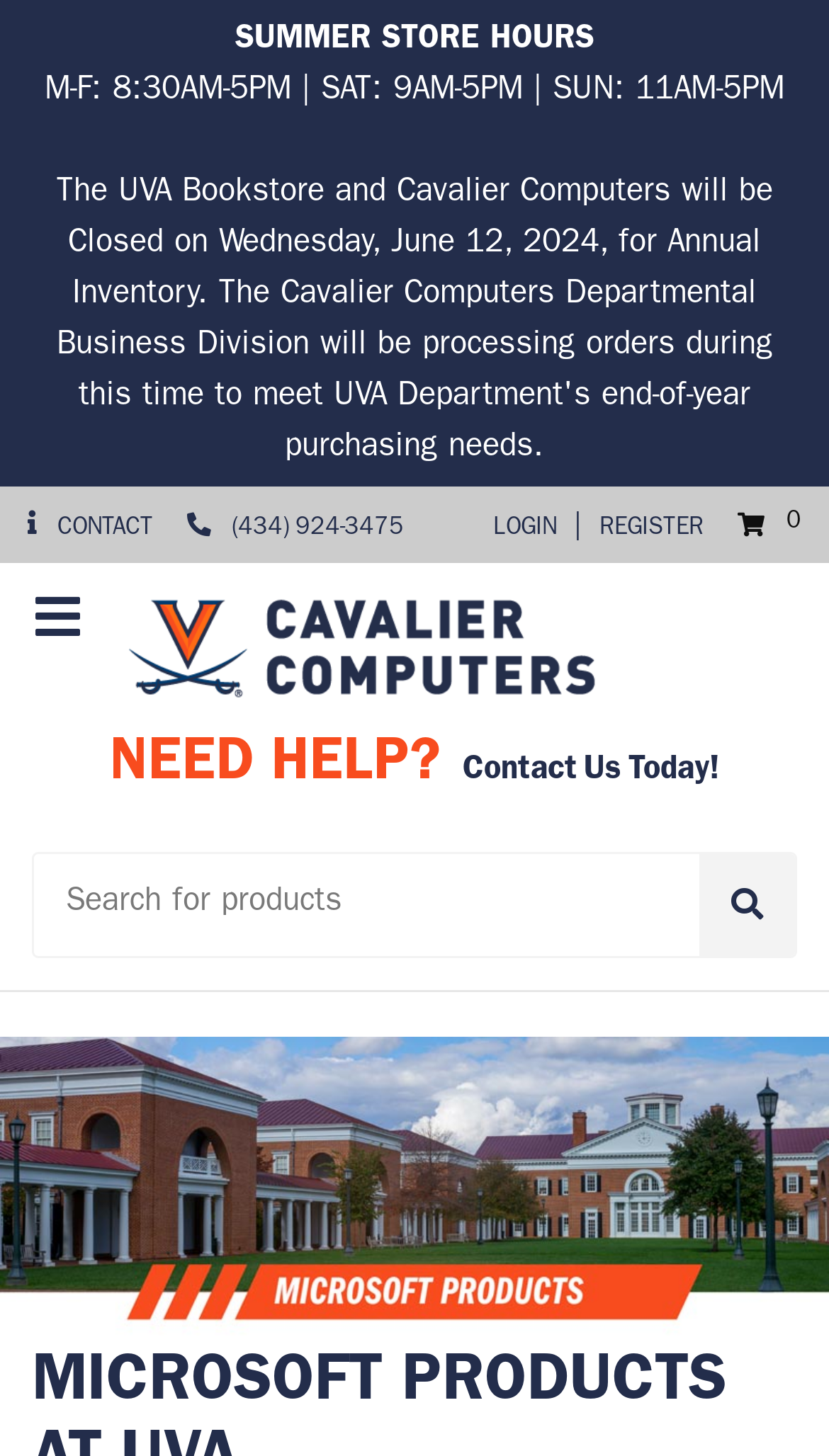What are the summer store hours?
Please analyze the image and answer the question with as much detail as possible.

I found the summer store hours by looking at the StaticText element with the text 'SUMMER STORE HOURS' and its adjacent element with the text 'M-F: 8:30AM-5PM | SAT: 9AM-5PM | SUN: 11AM-5PM'.